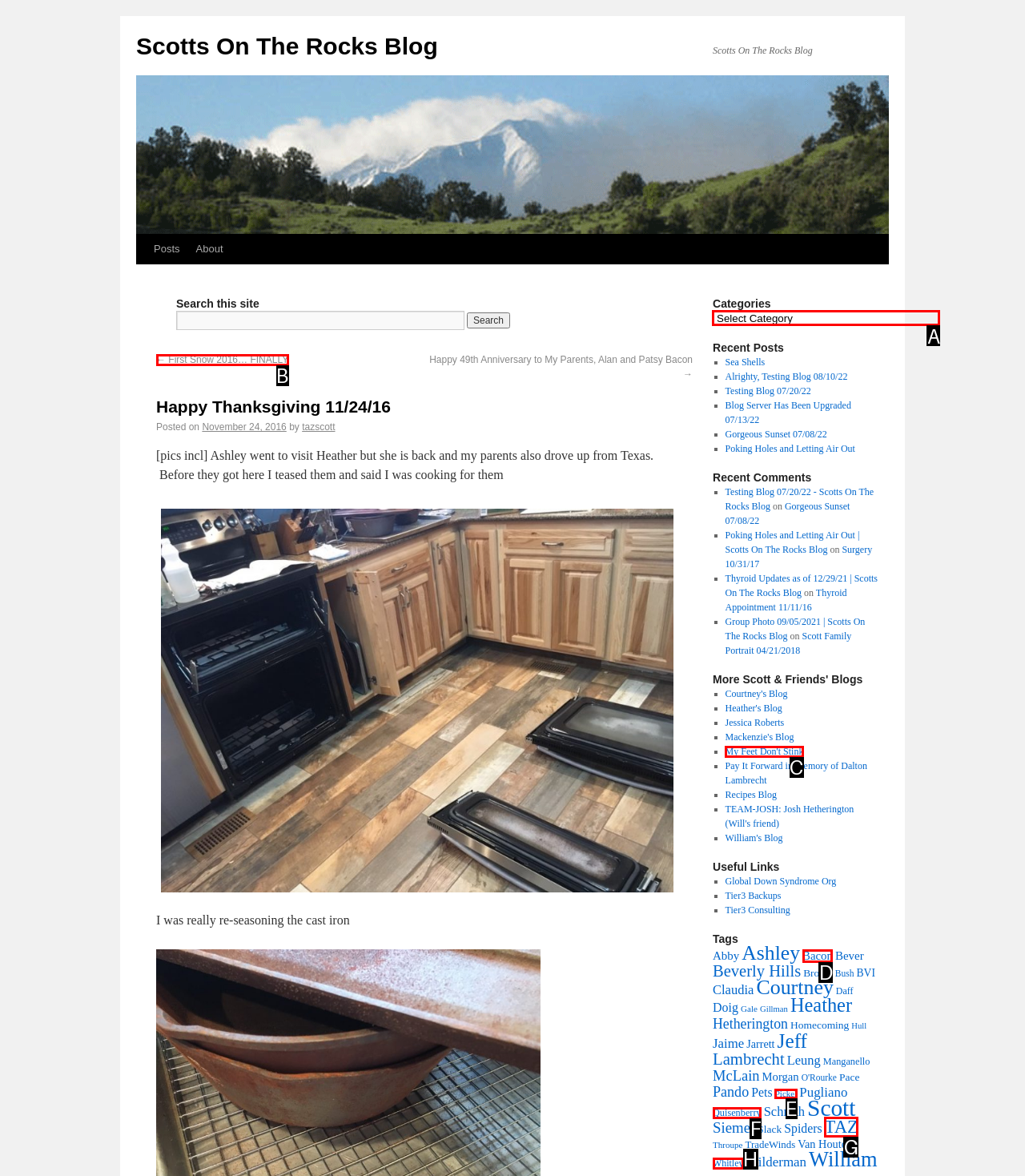Decide which UI element to click to accomplish the task: Check the categories
Respond with the corresponding option letter.

A